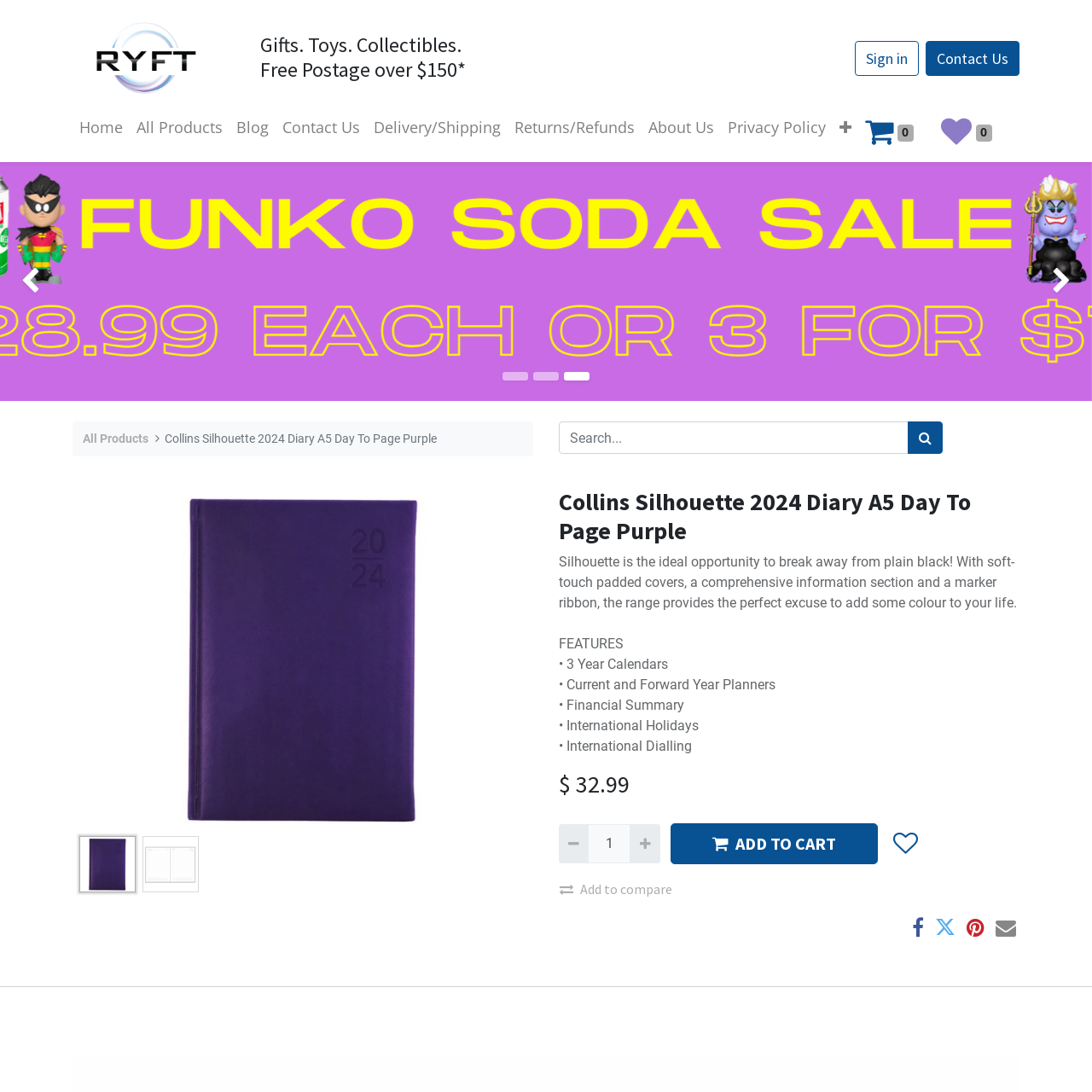Based on the visual content of the image, answer the question thoroughly: What is the name of the diary?

I found the answer by looking at the heading element with the text 'Collins Silhouette 2024 Diary A5 Day To Page Purple' and the image with the same name. It is likely that the diary being referred to is the Collins Silhouette 2024 Diary.